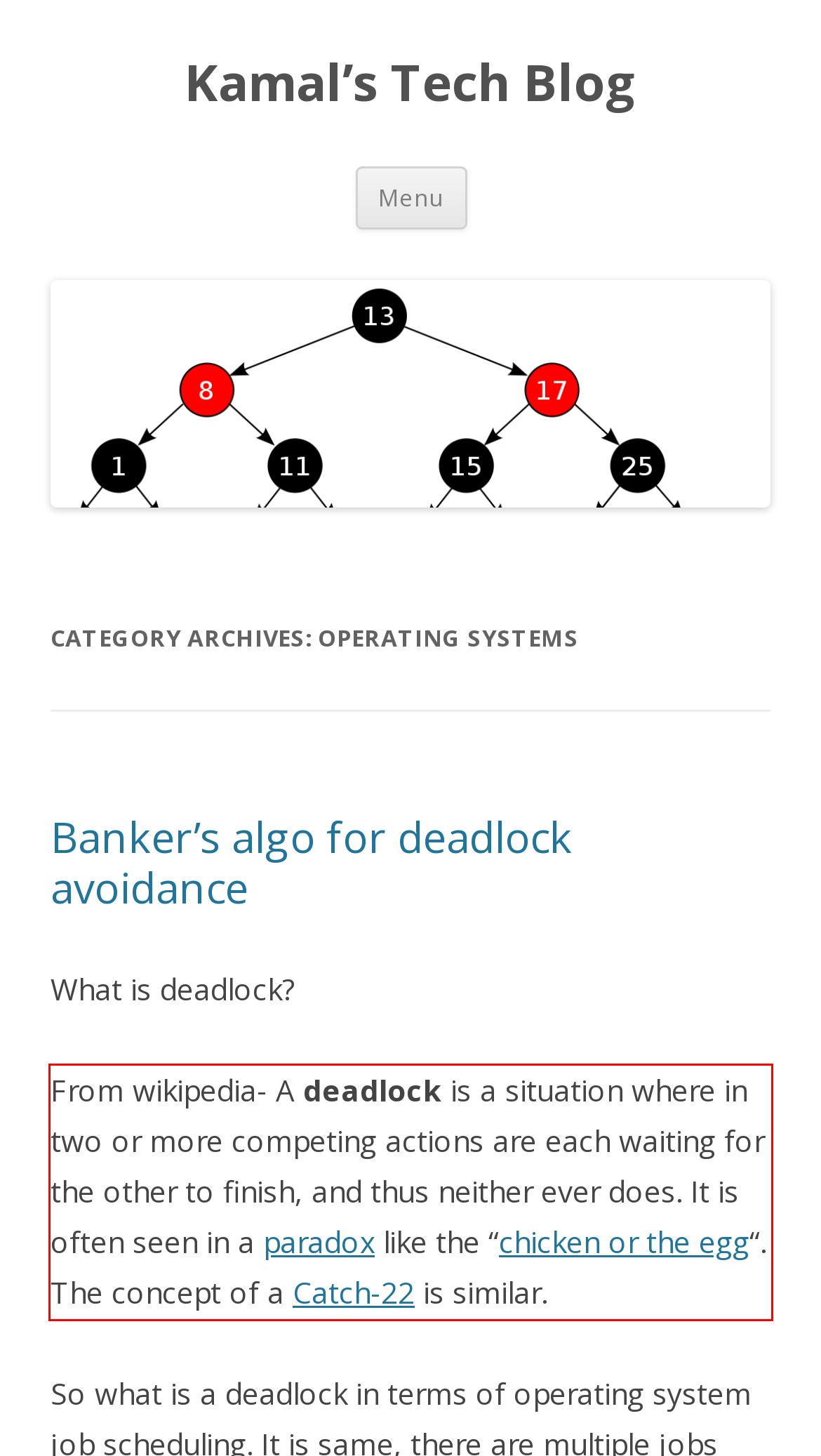Observe the screenshot of the webpage, locate the red bounding box, and extract the text content within it.

From wikipedia- A deadlock is a situation where in two or more competing actions are each waiting for the other to finish, and thus neither ever does. It is often seen in a paradox like the “chicken or the egg“. The concept of a Catch-22 is similar.